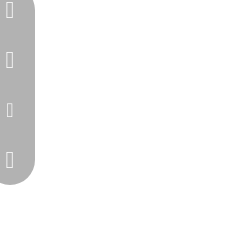What standard does this NEMA socket meet for dimming sockets?
Refer to the image and offer an in-depth and detailed answer to the question.

According to the caption, this NEMA socket meets the requirements specified in ANSIC136.41-2013 for dimming sockets, which is a standard for street lighting applications.